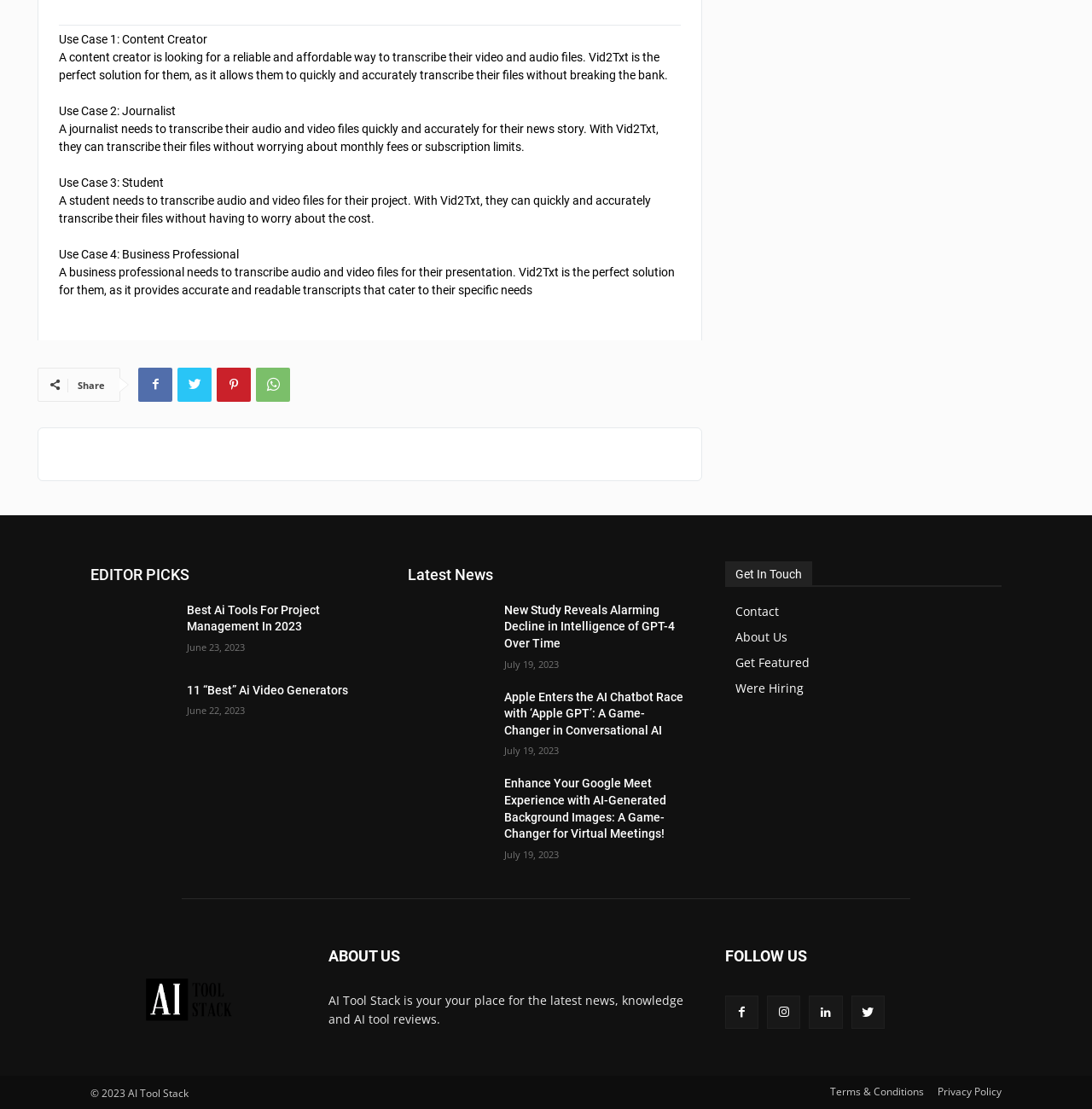Determine the bounding box coordinates for the clickable element required to fulfill the instruction: "Share content on social media". Provide the coordinates as four float numbers between 0 and 1, i.e., [left, top, right, bottom].

[0.071, 0.341, 0.096, 0.353]